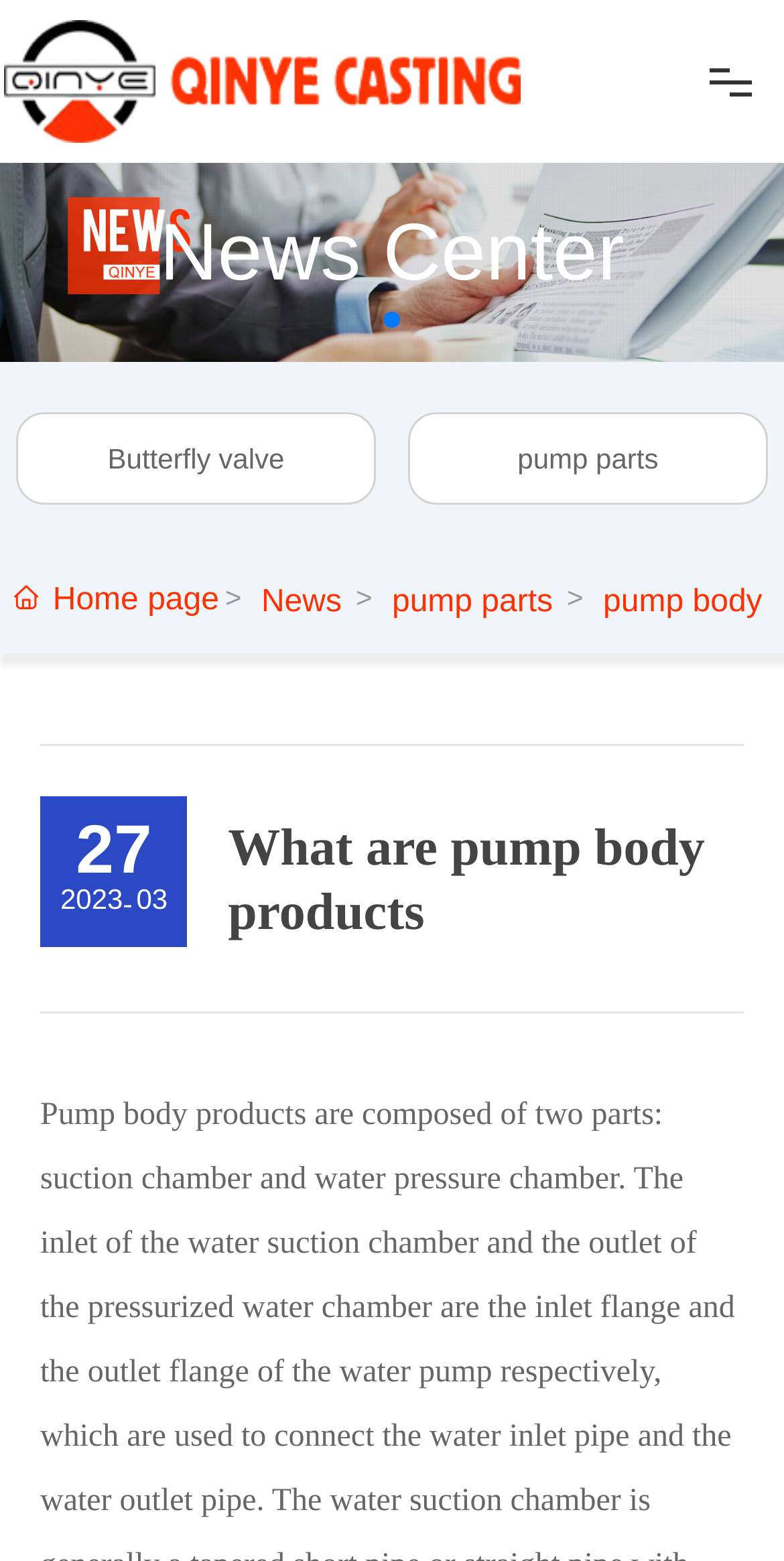What is the topic of the news section on the webpage?
Using the details shown in the screenshot, provide a comprehensive answer to the question.

The topic of the news section is obtained from the heading 'News Center' in the middle of the webpage.